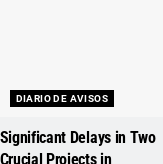Explain the image thoroughly, highlighting all key elements.

The image showcases a notable news article titled "Significant Delays in Two Crucial Projects in Southern Tenerife Spanning Five Years." Below the title, there is a link labeled "DIARIO DE AVISOS," indicating the source of the information. This piece likely discusses the prolonged setbacks affecting key developmental projects in Southern Tenerife, highlighting the impact and implications of such delays on the community and local economy. The overall design emphasizes the urgency and importance of the issues at hand, aiming to draw readers' attention to the situation.